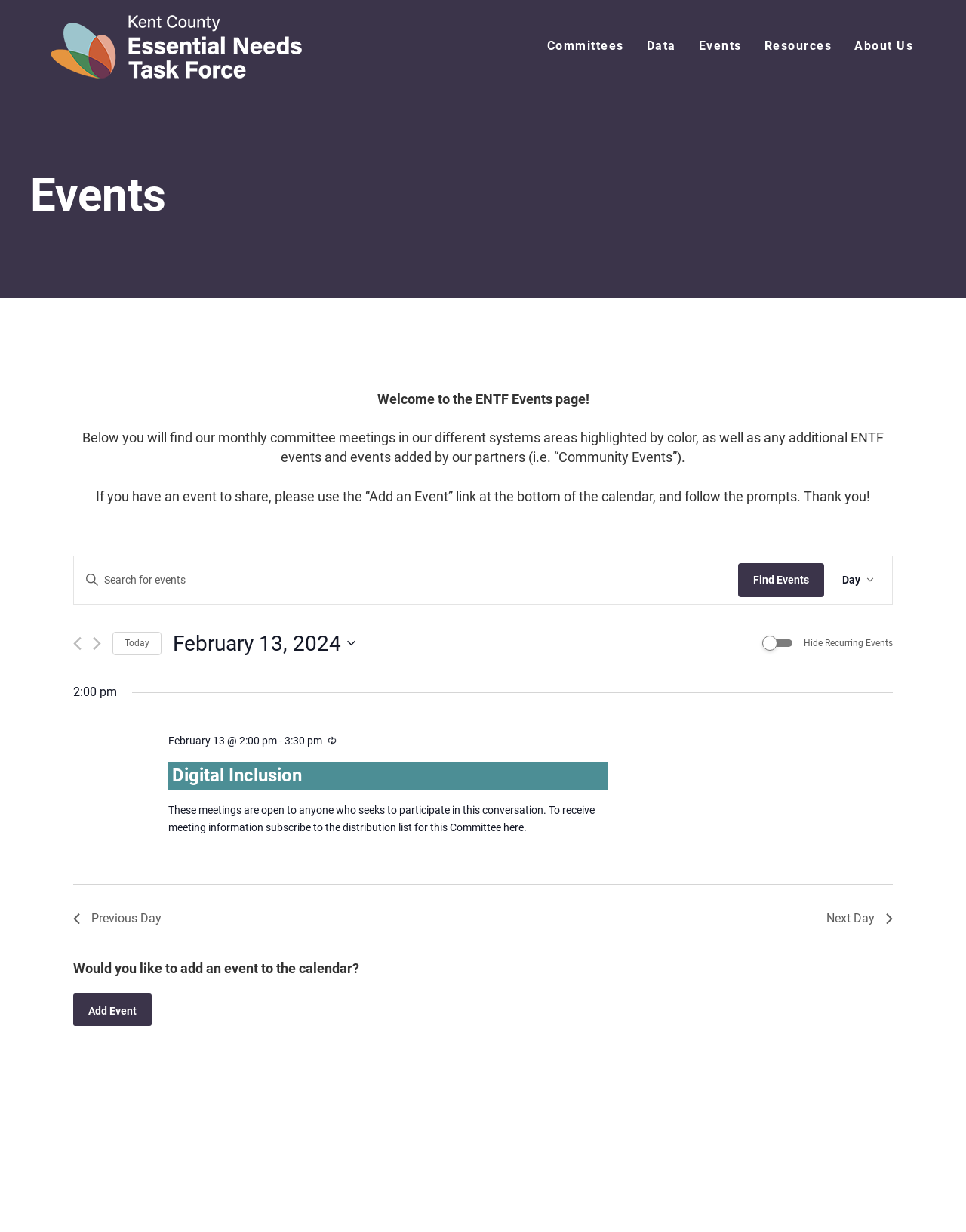Describe all the key features of the webpage in detail.

The webpage is an events calendar page for ENTF, displaying events for February 13, 2024. At the top, there is a logo and a navigation menu with links to Committees, Data, Events, Resources, and About Us. Below the navigation menu, there is a heading that reads "Events" and a welcome message that explains the purpose of the page.

The main content area is divided into two sections. The left section contains a search bar and event views navigation. The search bar allows users to search for events by keyword, and there is a "Find Events" button next to it. Below the search bar, there are buttons to switch between day, week, and month views, as well as links to navigate to the previous or next day.

The right section displays a list of events for the selected day. Each event is listed with its start and end time, title, and a brief description. There is also an option to hide recurring events. The events are listed in a vertical column, with the earliest event at the top and the latest event at the bottom.

At the bottom of the page, there are links to navigate to the previous or next day, as well as a button to add an event to the calendar.